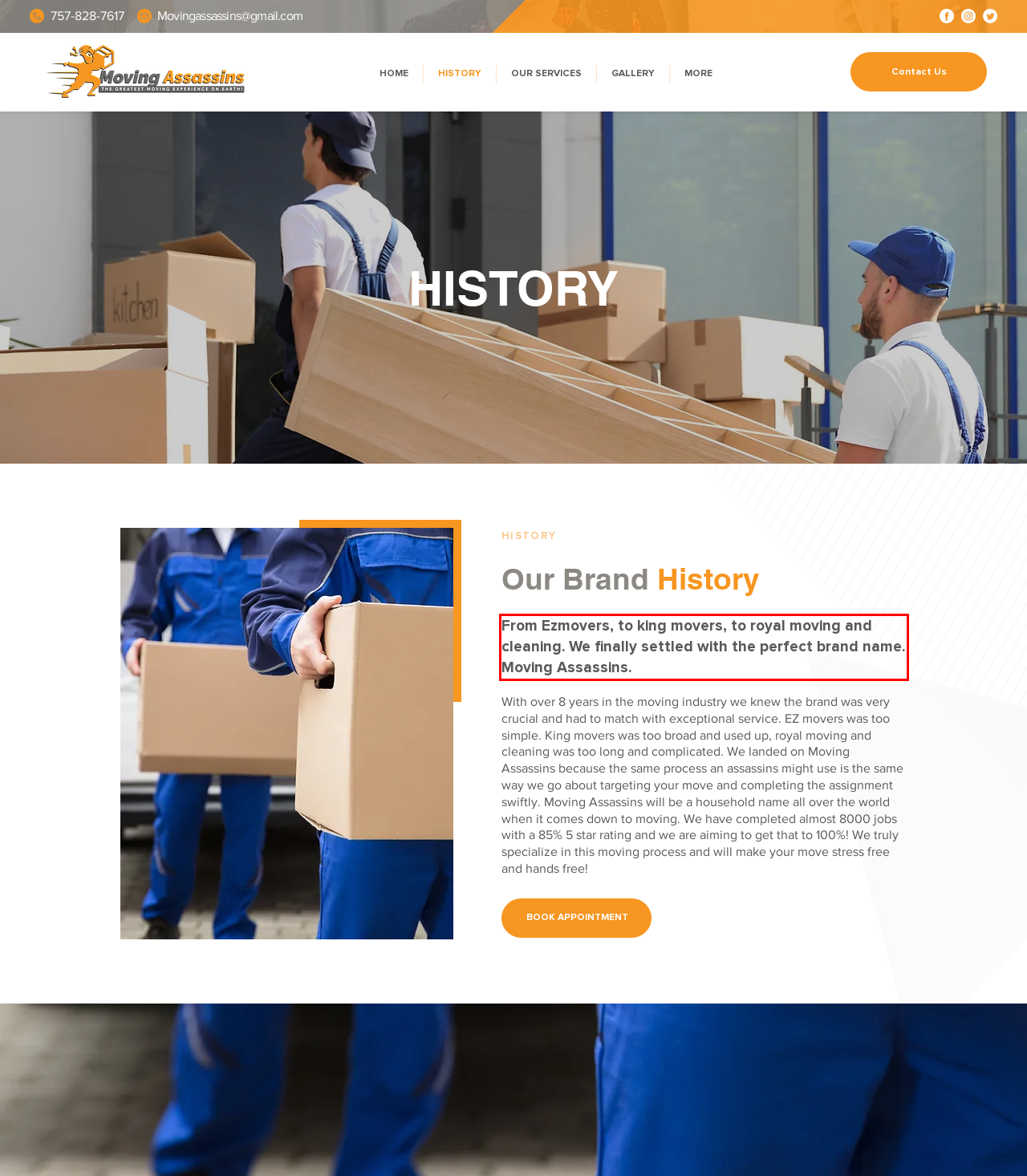You are given a screenshot of a webpage with a UI element highlighted by a red bounding box. Please perform OCR on the text content within this red bounding box.

From Ezmovers, to king movers, to royal moving and cleaning. We finally settled with the perfect brand name. Moving Assassins.